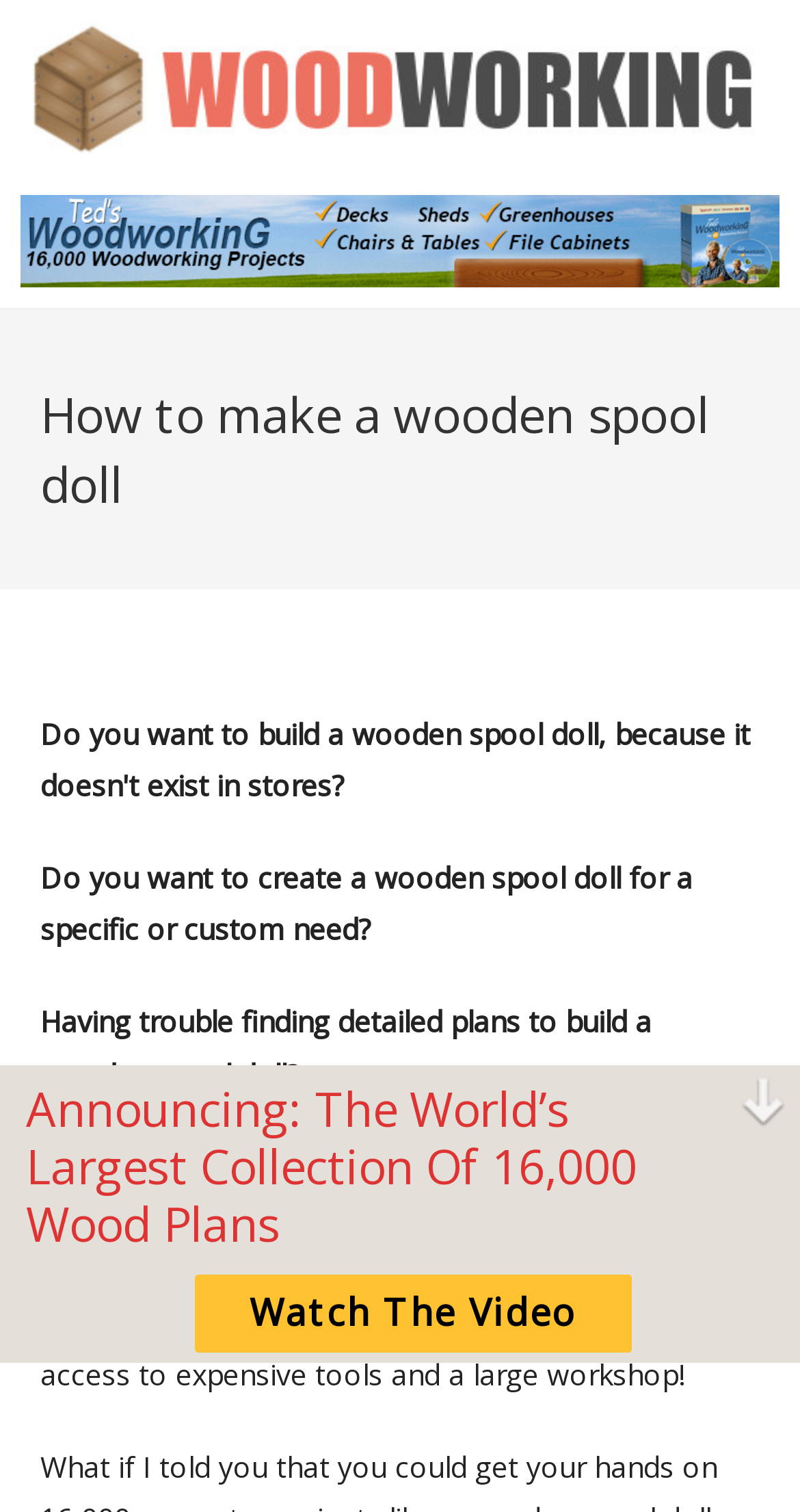What is the purpose of the video?
Examine the webpage screenshot and provide an in-depth answer to the question.

The static text element 'Watch The Video' suggests that the video is intended to be watched, possibly to provide additional information or instructions related to building a wooden spool doll.